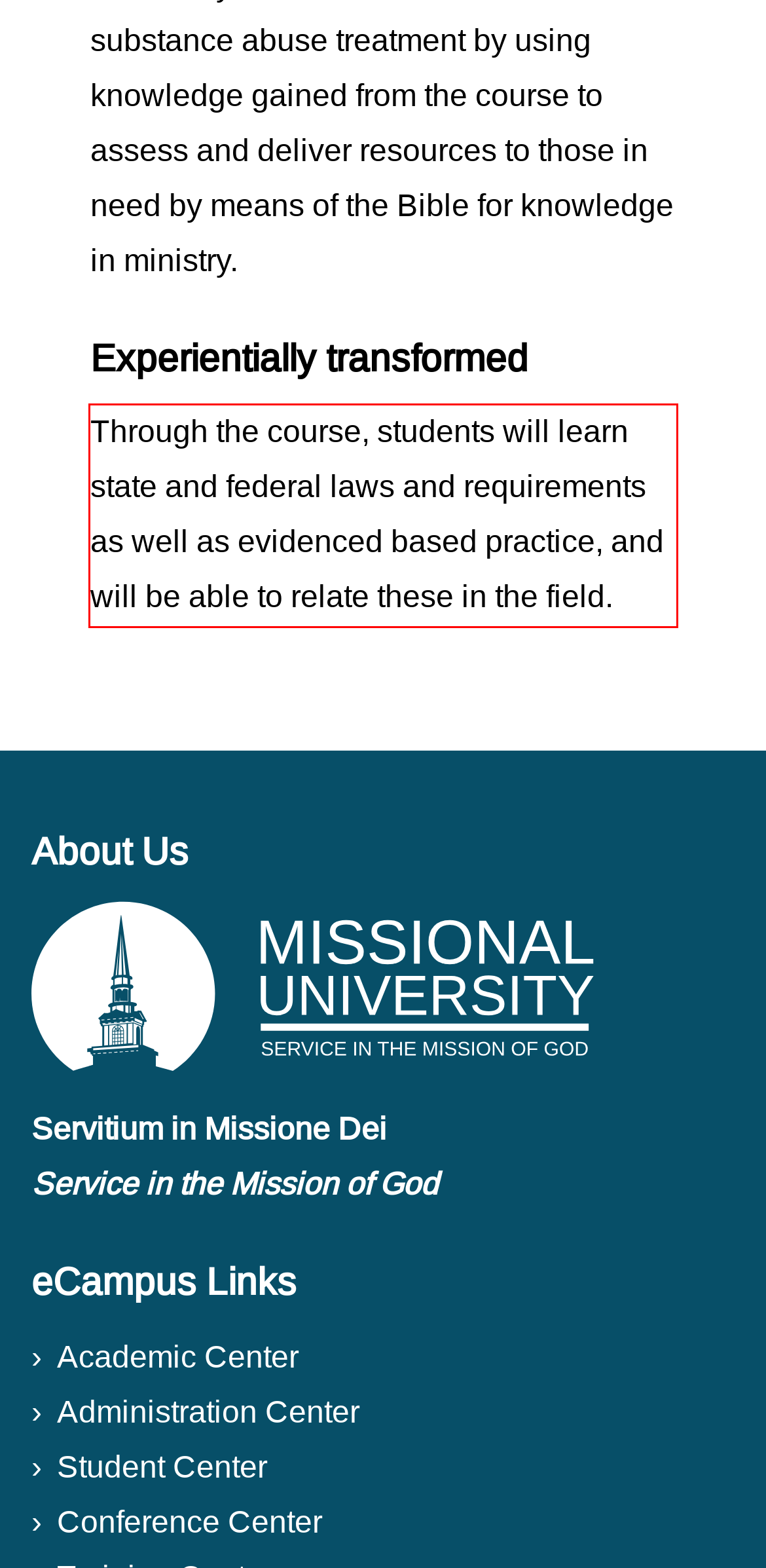You are given a webpage screenshot with a red bounding box around a UI element. Extract and generate the text inside this red bounding box.

Through the course, students will learn state and federal laws and requirements as well as evidenced based practice, and will be able to relate these in the field.